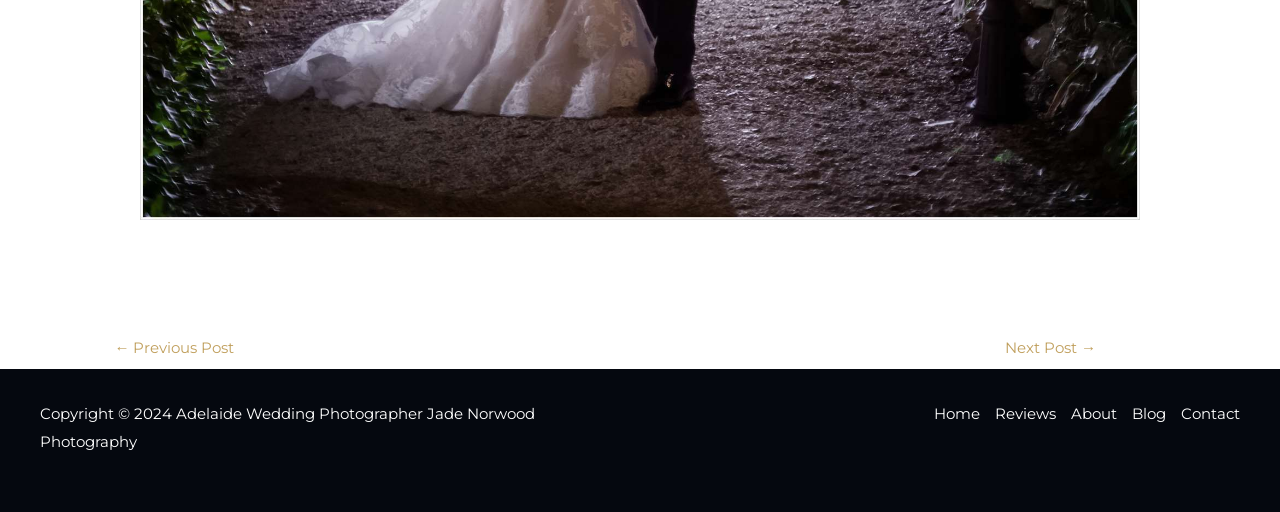Determine the bounding box of the UI element mentioned here: "Home". The coordinates must be in the format [left, top, right, bottom] with values ranging from 0 to 1.

[0.73, 0.782, 0.771, 0.837]